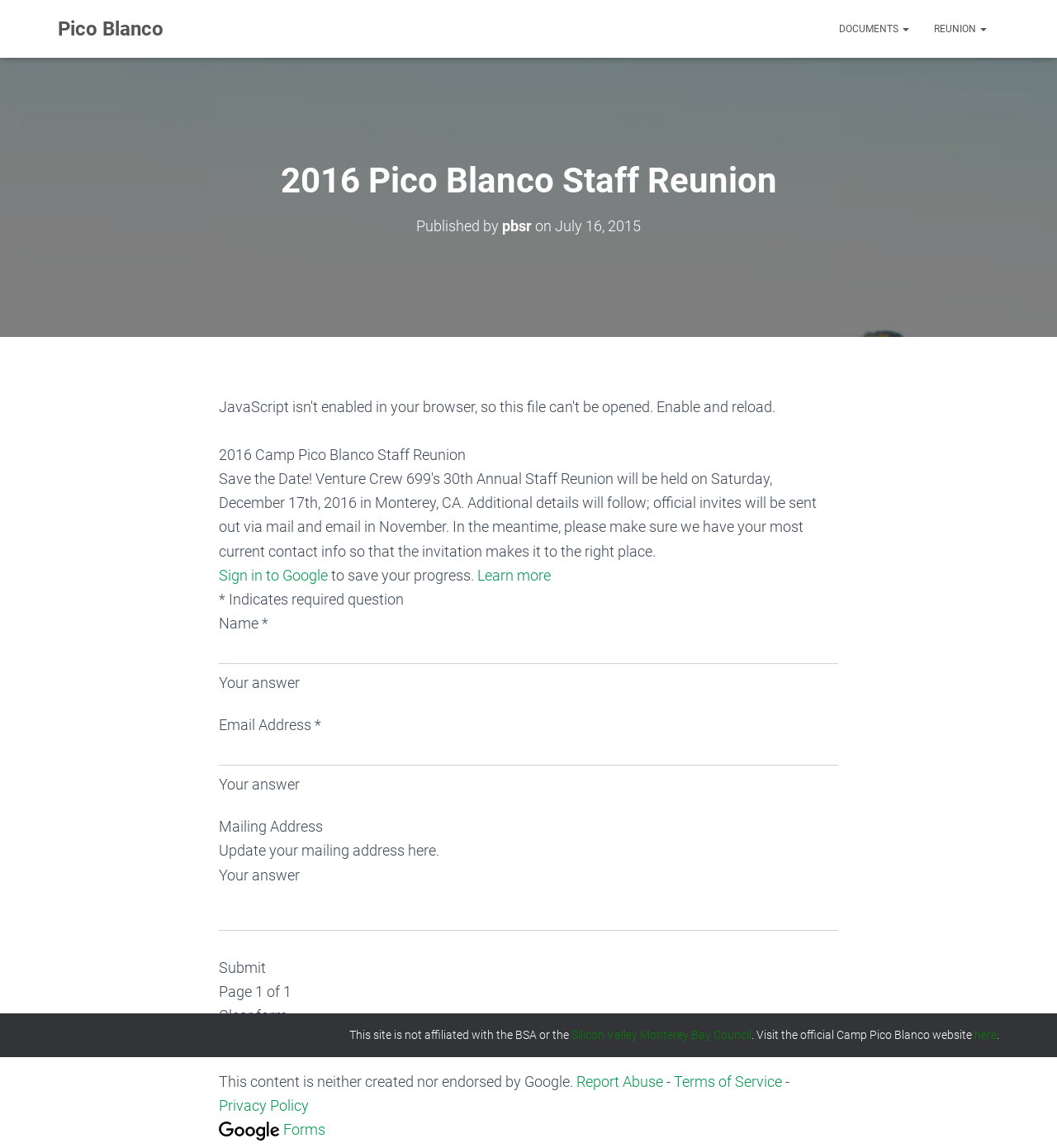Please find the bounding box for the UI component described as follows: "Silicon Valley Monterey Bay Council".

[0.541, 0.896, 0.711, 0.907]